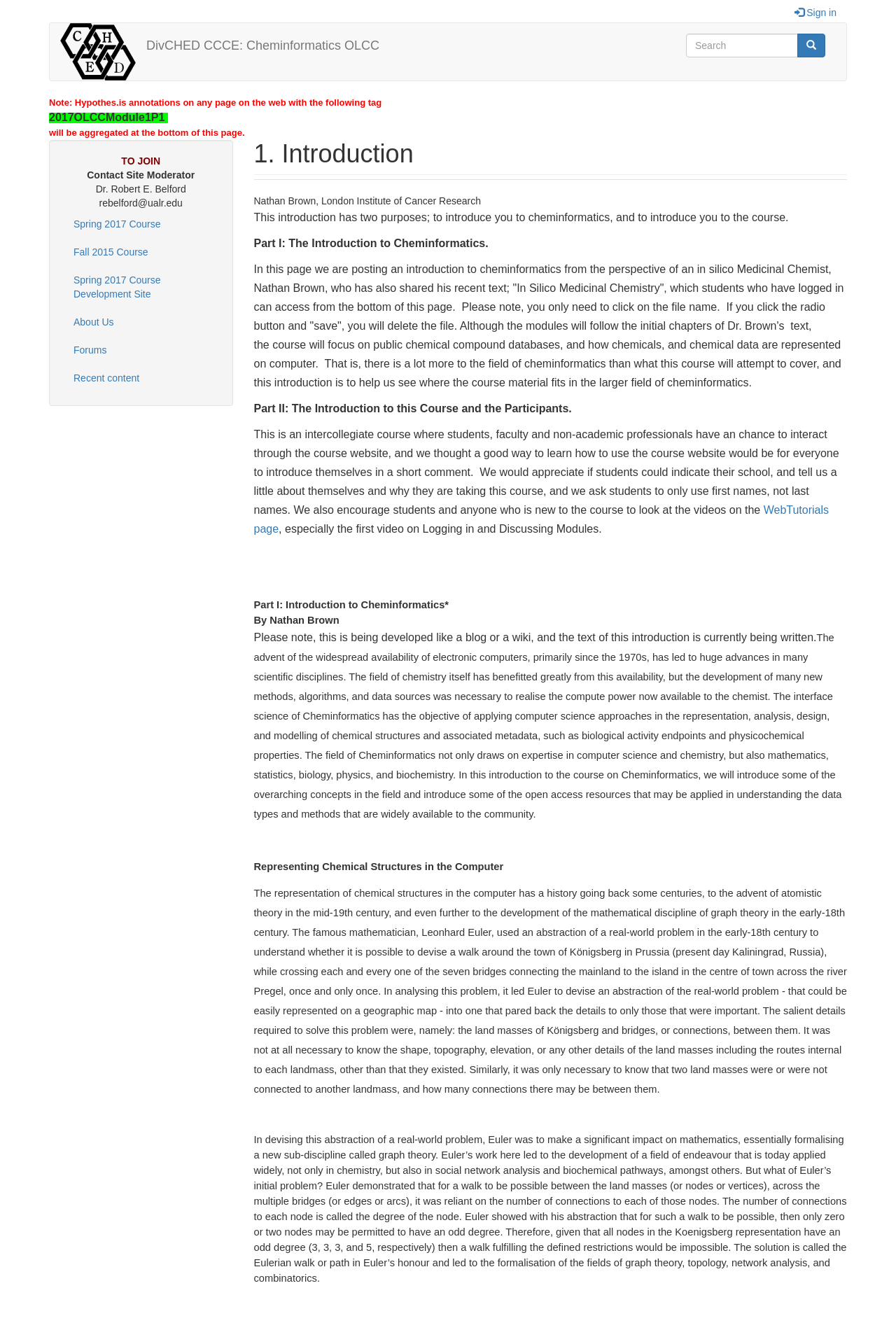What is the name of the mathematician who developed graph theory?
Examine the image closely and answer the question with as much detail as possible.

The mathematician who developed graph theory is Leonhard Euler, who used an abstraction of a real-world problem to understand whether it is possible to devise a walk around the town of Königsberg in Prussia, and this led to the development of graph theory. This is stated in the text 'The famous mathematician, Leonhard Euler, used an abstraction of a real-world problem in the early-18th century to understand whether it is possible to devise a walk around the town of Königsberg in Prussia (present day Kaliningrad, Russia), while crossing each and every one of the seven bridges connecting the mainland to the island in the centre of town across the river Pregel, once and only once.'